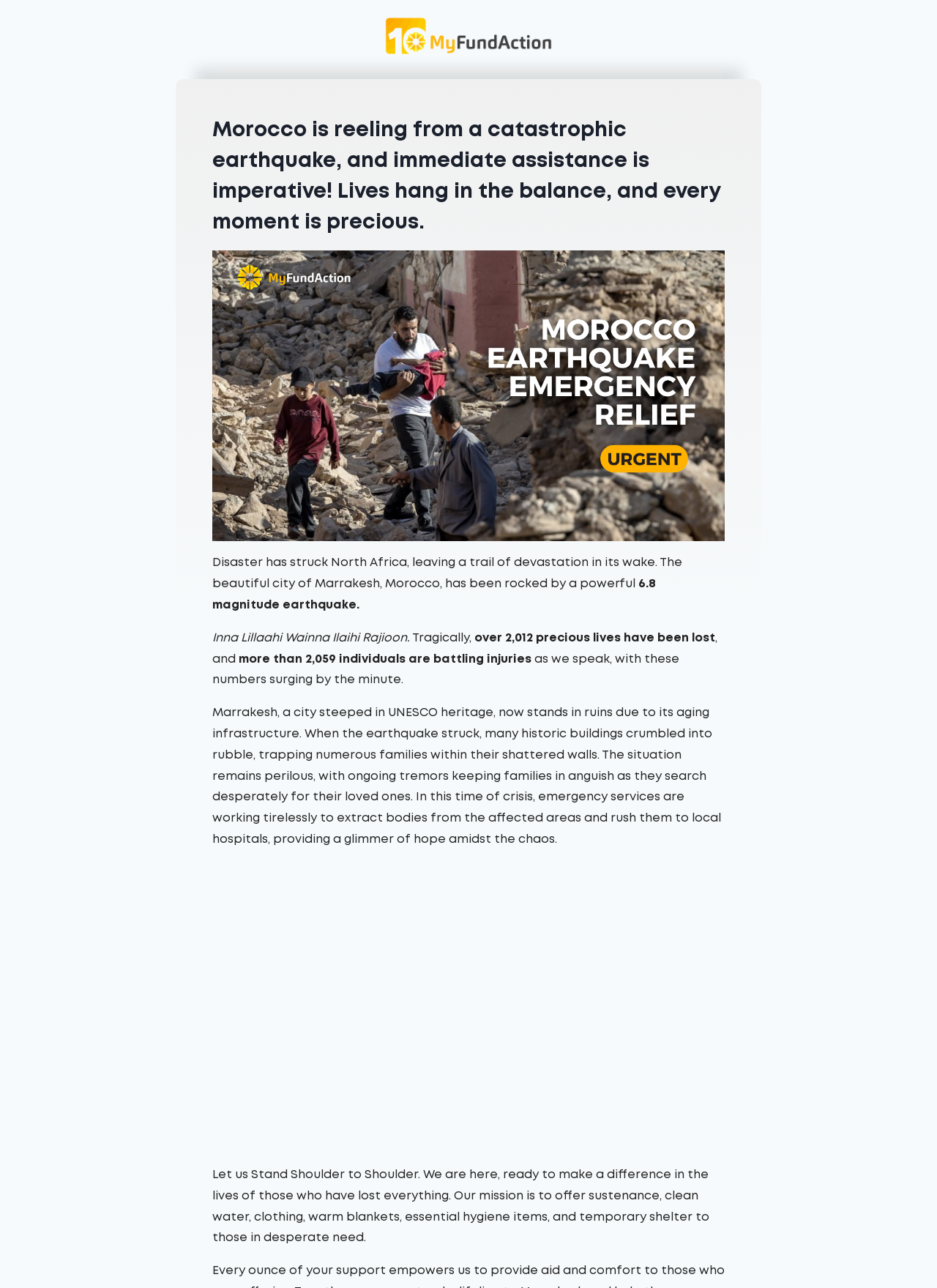Please respond to the question using a single word or phrase:
What is the city affected by the earthquake?

Marrakesh